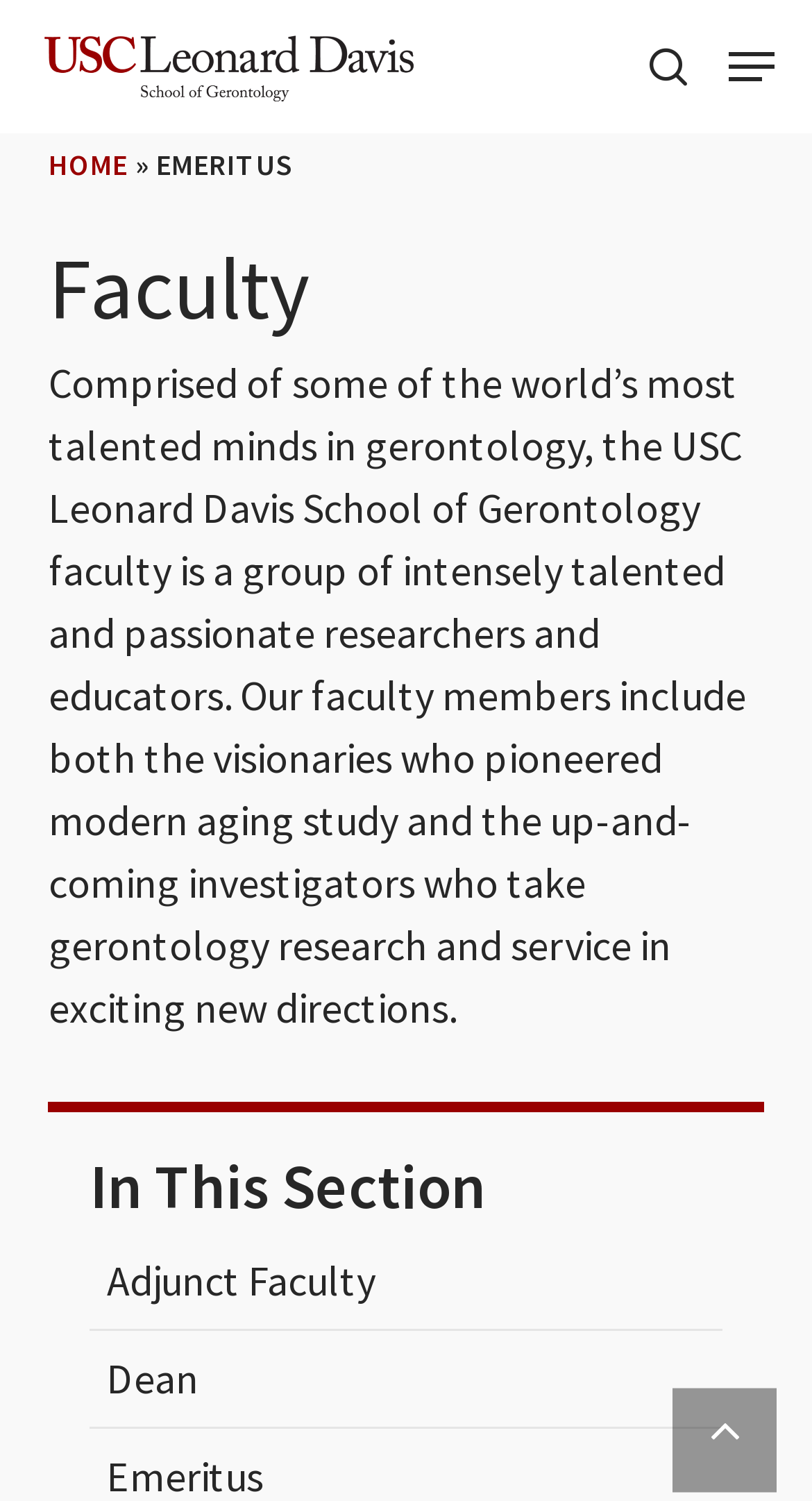Give a detailed account of the webpage's layout and content.

The webpage is about the Emeritus Archives of the USC Leonard Davis School of Gerontology. At the top left, there is a search bar with a textbox labeled "Search" and a "Close Search" link next to it. Below the search bar, there is a link to the school's homepage, accompanied by the school's logo. 

On the top right, there is a navigation menu button labeled "Navigation Menu". When expanded, it reveals a menu with links to different sections, including "HOME", "EMERITUS", and "Faculty". The "Faculty" section is a prominent feature on the page, with a heading that spans almost the entire width of the page. 

Below the "Faculty" heading, there is a paragraph of text that describes the faculty members of the school, highlighting their talents and research areas. Further down, there is a subheading "In This Section" followed by links to specific faculty categories, such as "Adjunct Faculty" and "Dean". 

At the very bottom of the page, there is a "Back to top" link.